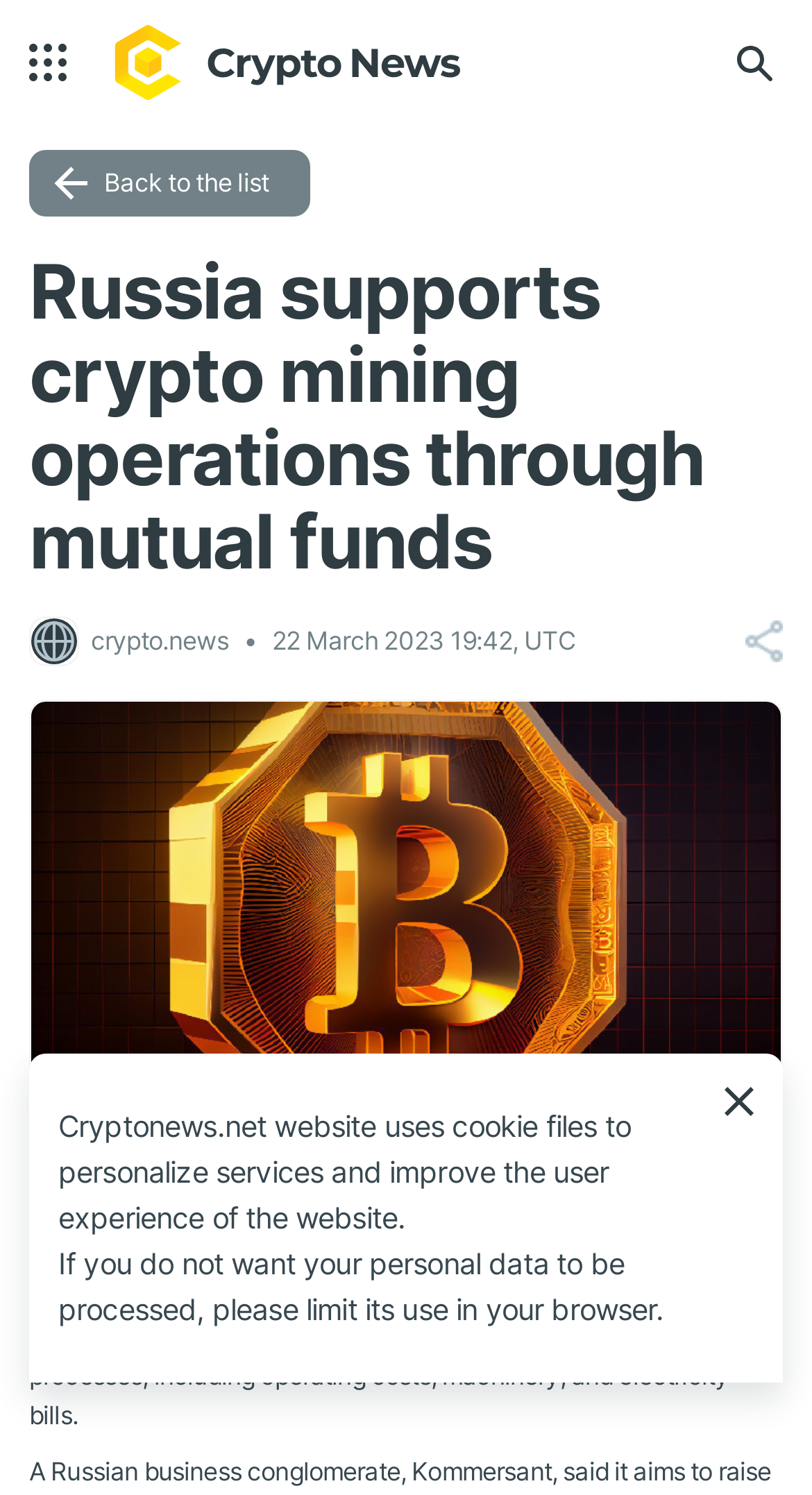Provide the bounding box coordinates for the UI element that is described by this text: "Back to the list". The coordinates should be in the form of four float numbers between 0 and 1: [left, top, right, bottom].

[0.036, 0.1, 0.382, 0.145]